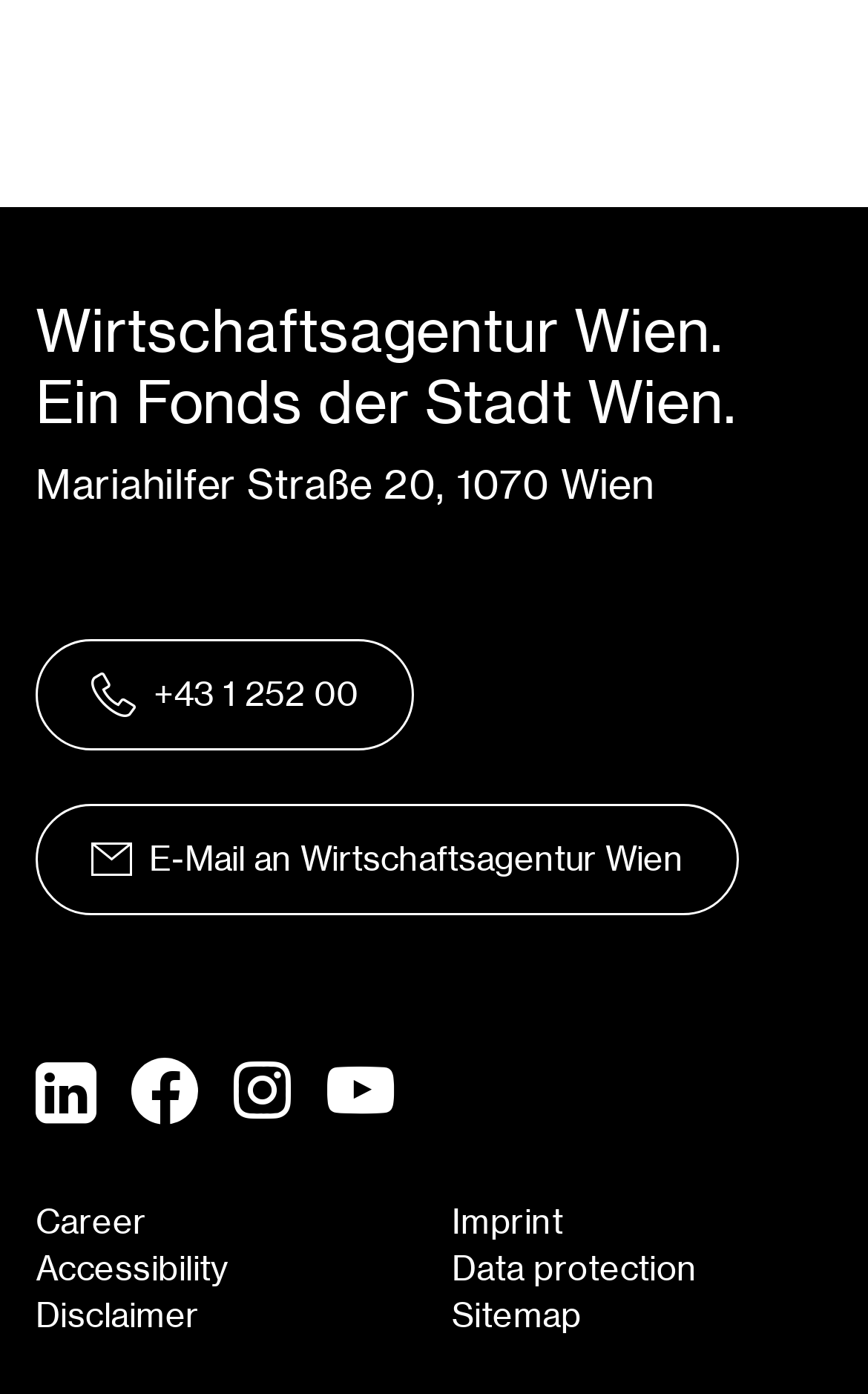Specify the bounding box coordinates of the element's region that should be clicked to achieve the following instruction: "Call the phone number". The bounding box coordinates consist of four float numbers between 0 and 1, in the format [left, top, right, bottom].

[0.041, 0.458, 0.477, 0.538]